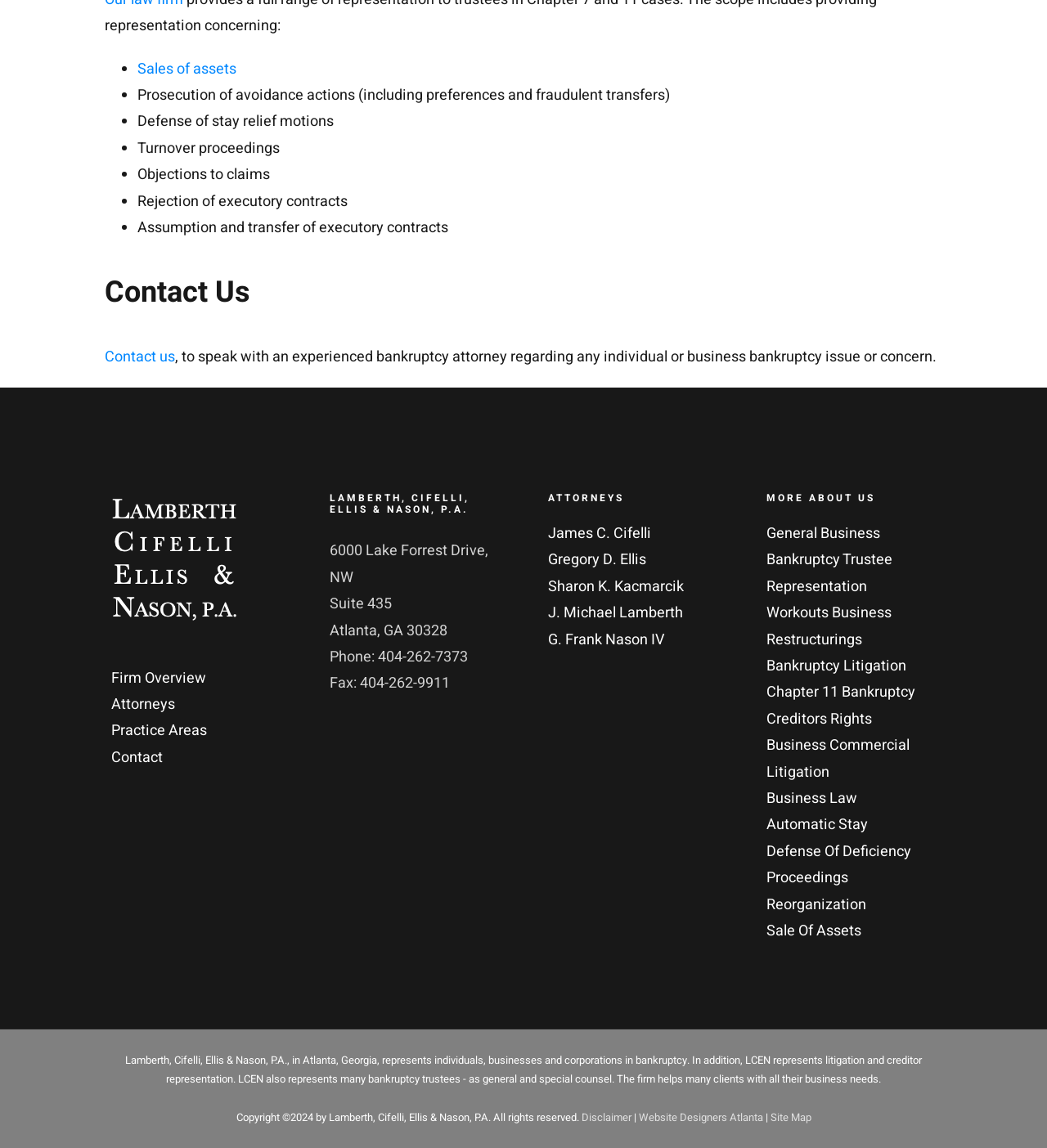Please identify the bounding box coordinates of the region to click in order to complete the task: "Explore Practice Areas". The coordinates must be four float numbers between 0 and 1, specified as [left, top, right, bottom].

[0.106, 0.626, 0.268, 0.649]